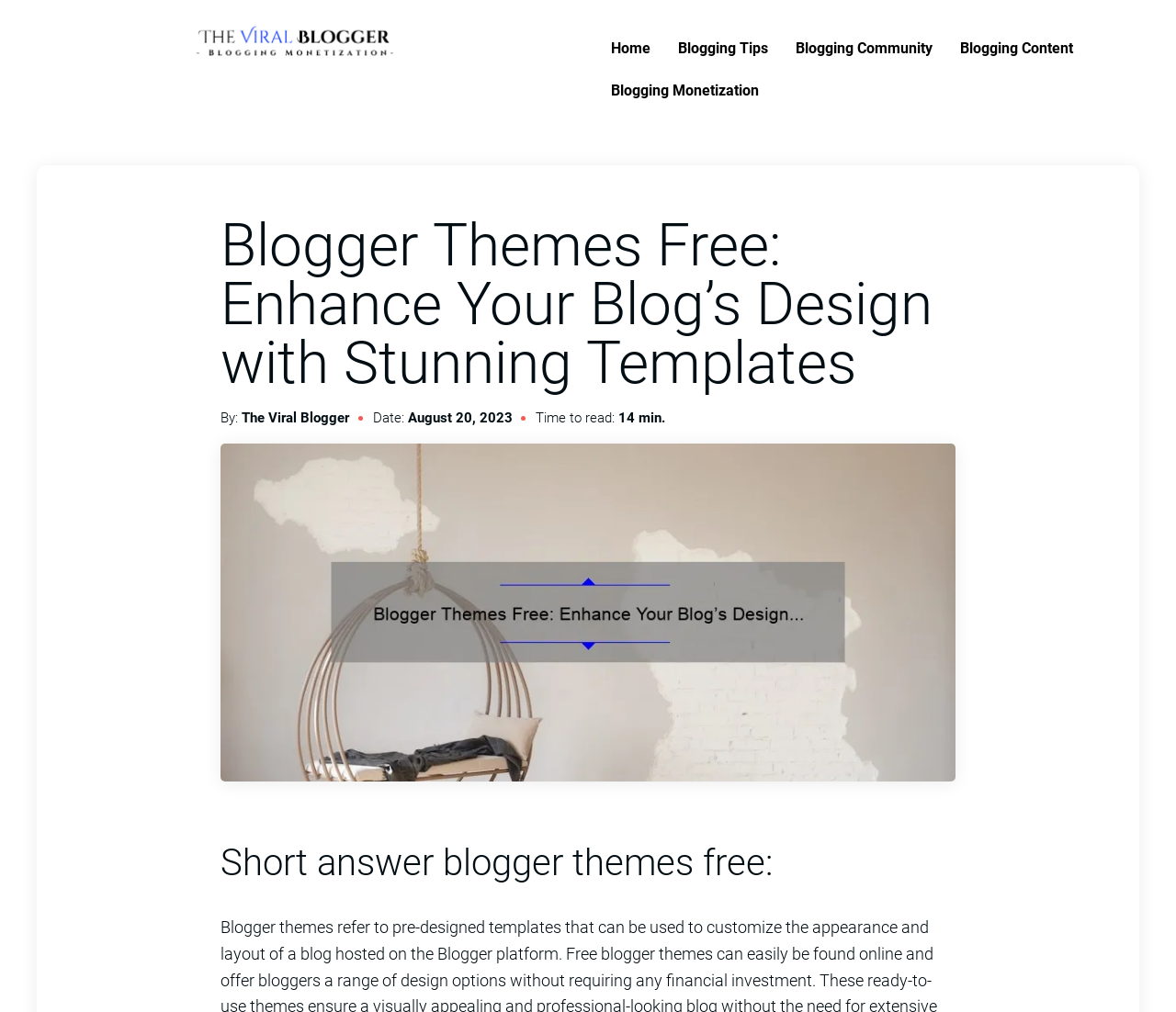Using the description "Blogging Community", locate and provide the bounding box of the UI element.

[0.665, 0.027, 0.805, 0.069]